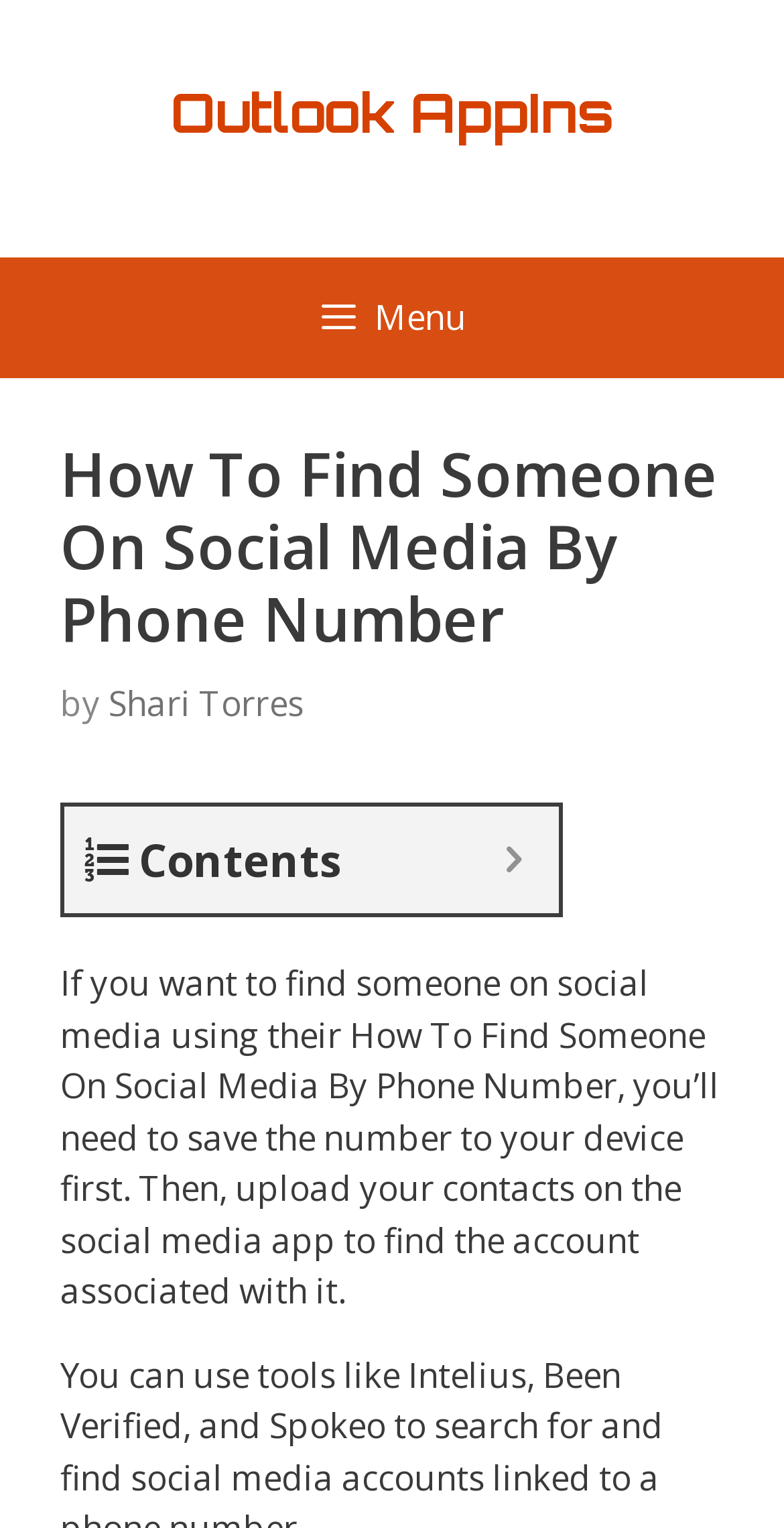Locate the UI element described by Shari Torres in the provided webpage screenshot. Return the bounding box coordinates in the format (top-left x, top-left y, bottom-right x, bottom-right y), ensuring all values are between 0 and 1.

[0.138, 0.445, 0.387, 0.475]